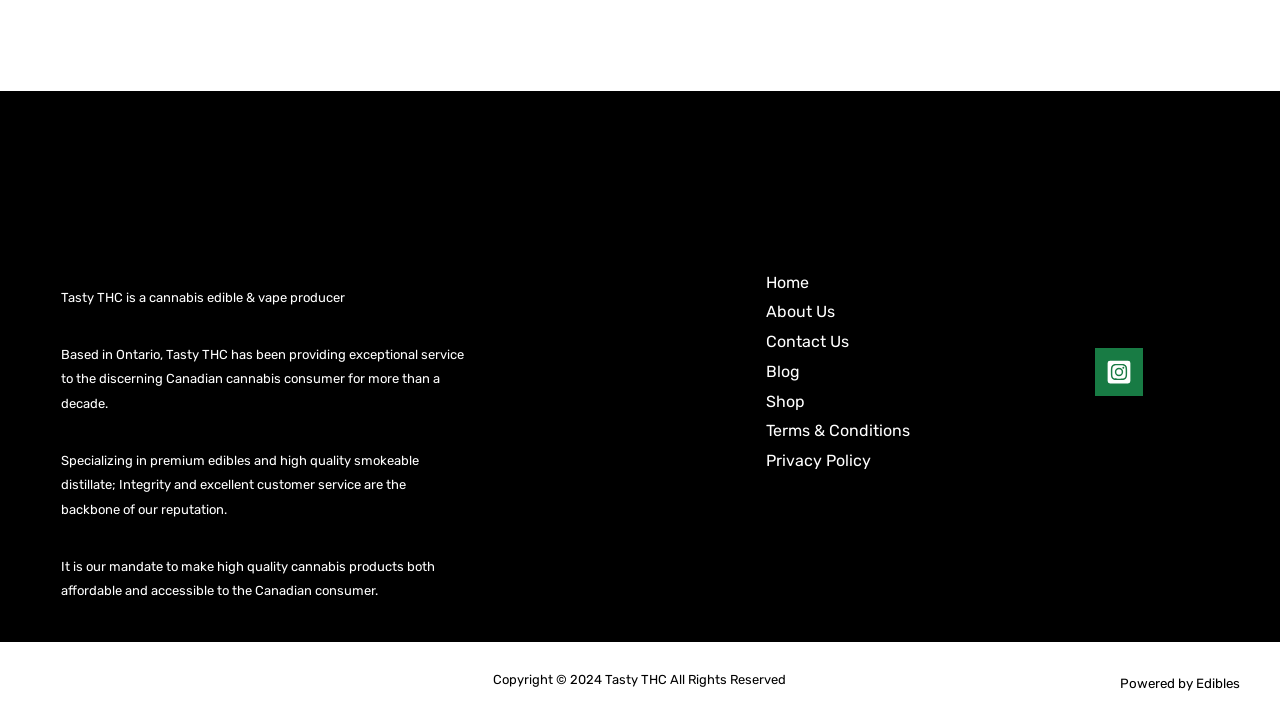How many navigation links are there?
Provide an in-depth answer to the question, covering all aspects.

The navigation links can be found in the footer section of the webpage, under the 'Site Navigation: Footer Menu' section. There are 7 links in total, namely 'Home', 'About Us', 'Contact Us', 'Blog', 'Shop', 'Terms & Conditions', and 'Privacy Policy'.